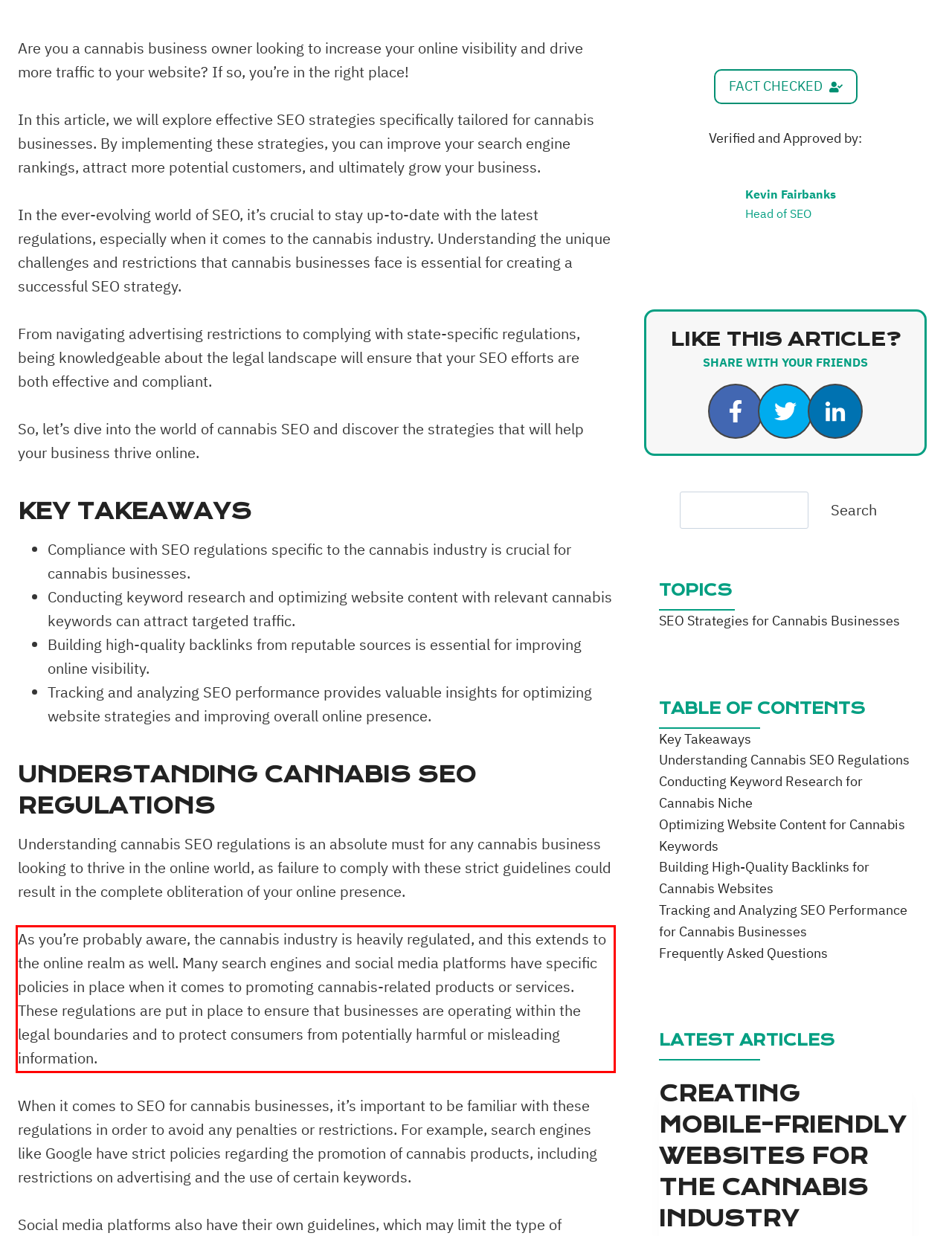You are provided with a screenshot of a webpage containing a red bounding box. Please extract the text enclosed by this red bounding box.

As you’re probably aware, the cannabis industry is heavily regulated, and this extends to the online realm as well. Many search engines and social media platforms have specific policies in place when it comes to promoting cannabis-related products or services. These regulations are put in place to ensure that businesses are operating within the legal boundaries and to protect consumers from potentially harmful or misleading information.